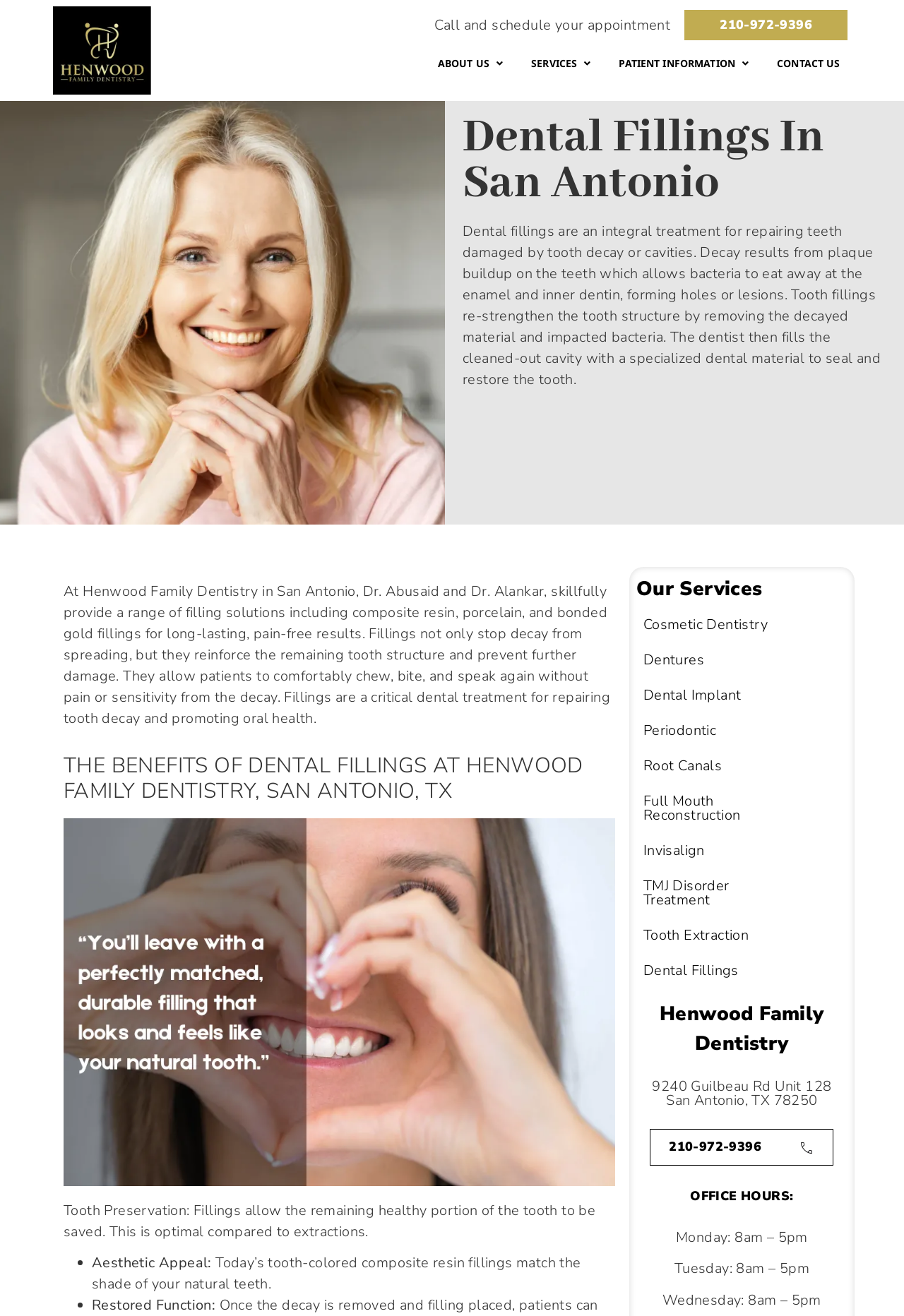Please identify the webpage's heading and generate its text content.

Dental Fillings In San Antonio